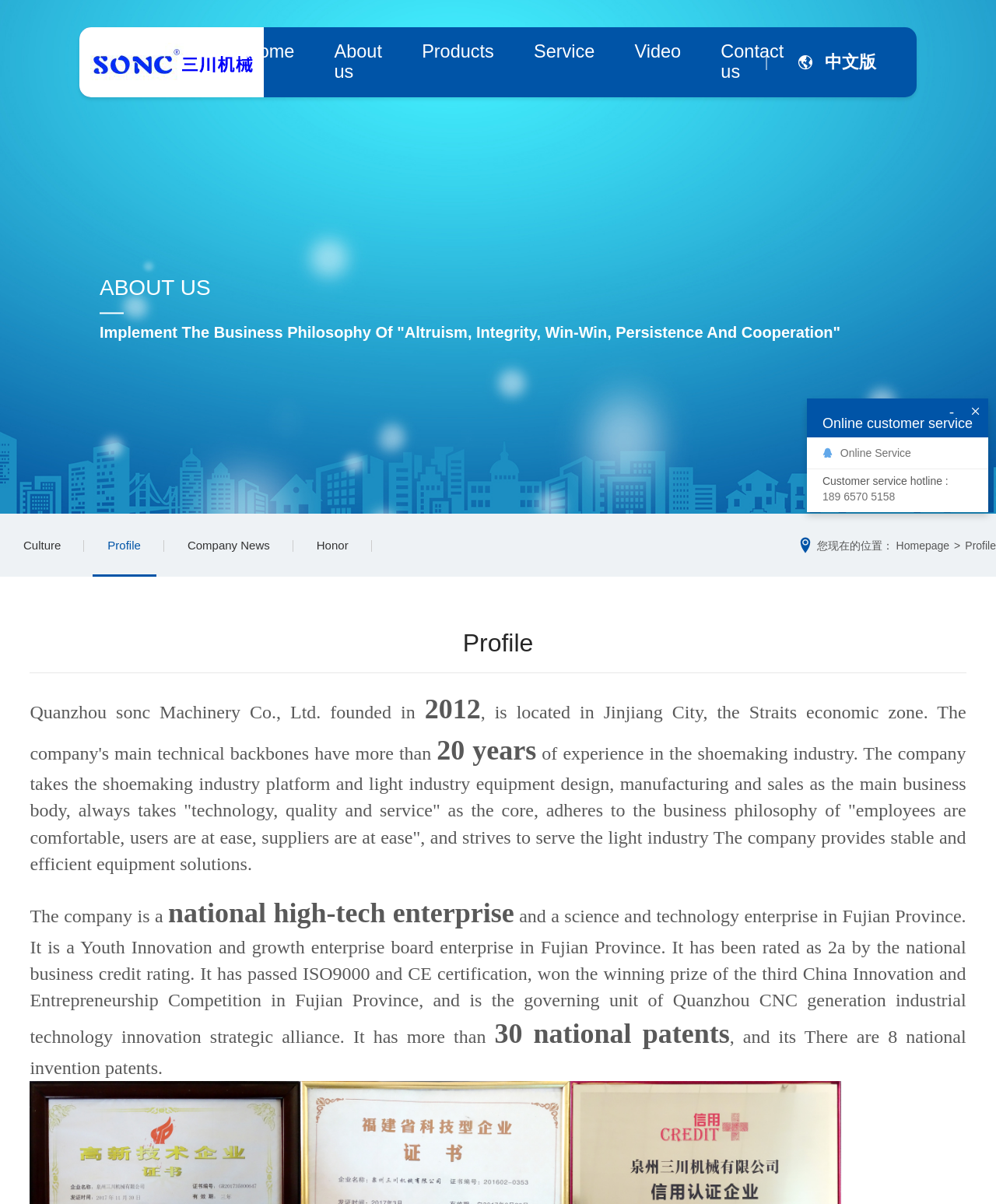Please identify the bounding box coordinates of the element I need to click to follow this instruction: "View the company profile".

[0.03, 0.523, 0.97, 0.559]